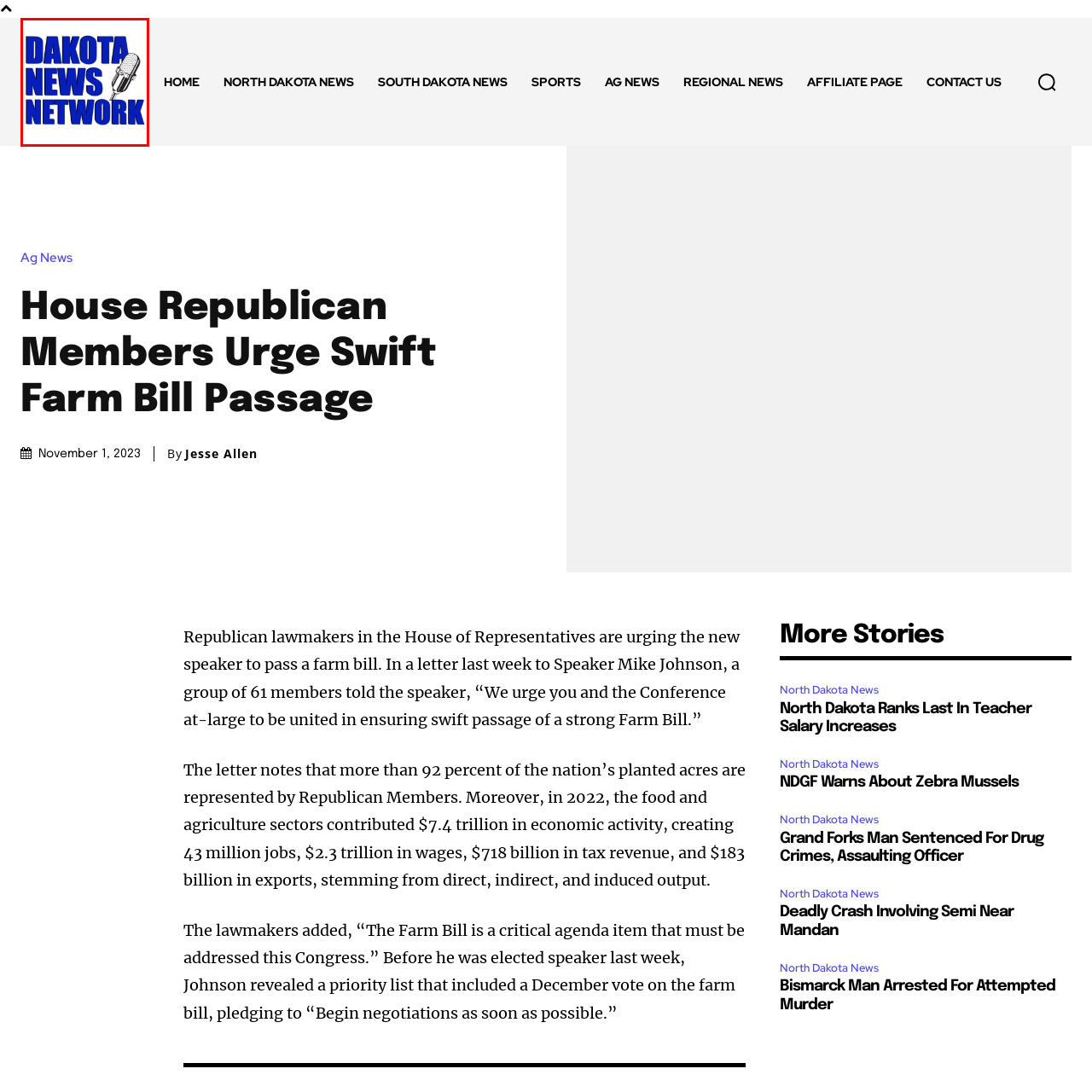Please scrutinize the image marked by the red boundary and answer the question that follows with a detailed explanation, using the image as evidence: 
What region does the Dakota News Network focus on?

The logo visually represents the network's focus on delivering news and information relevant to North Dakota and surrounding regions, indicating the network's geographic scope.